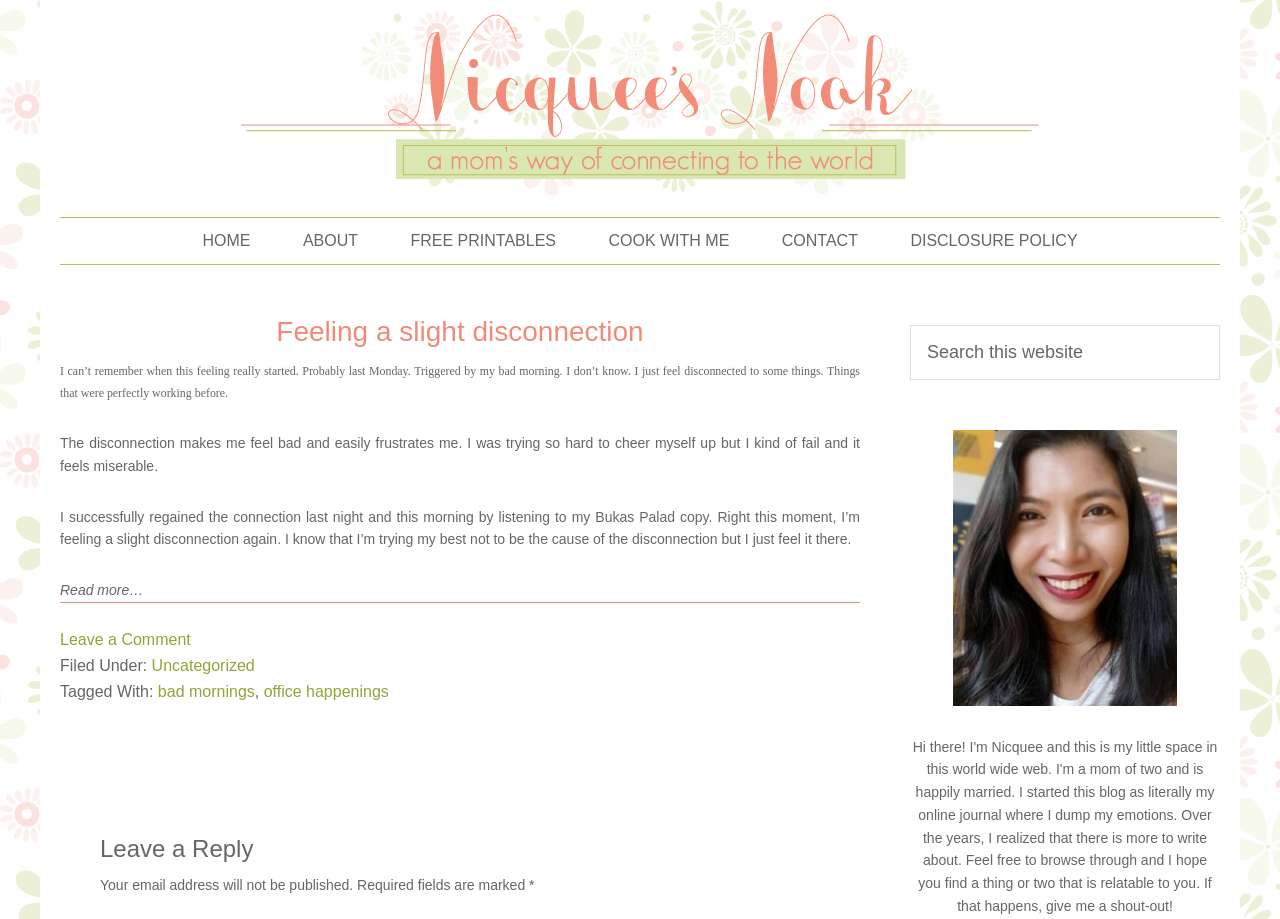Find the bounding box coordinates of the area to click in order to follow the instruction: "Click on the 'HOME' link".

[0.139, 0.237, 0.214, 0.287]